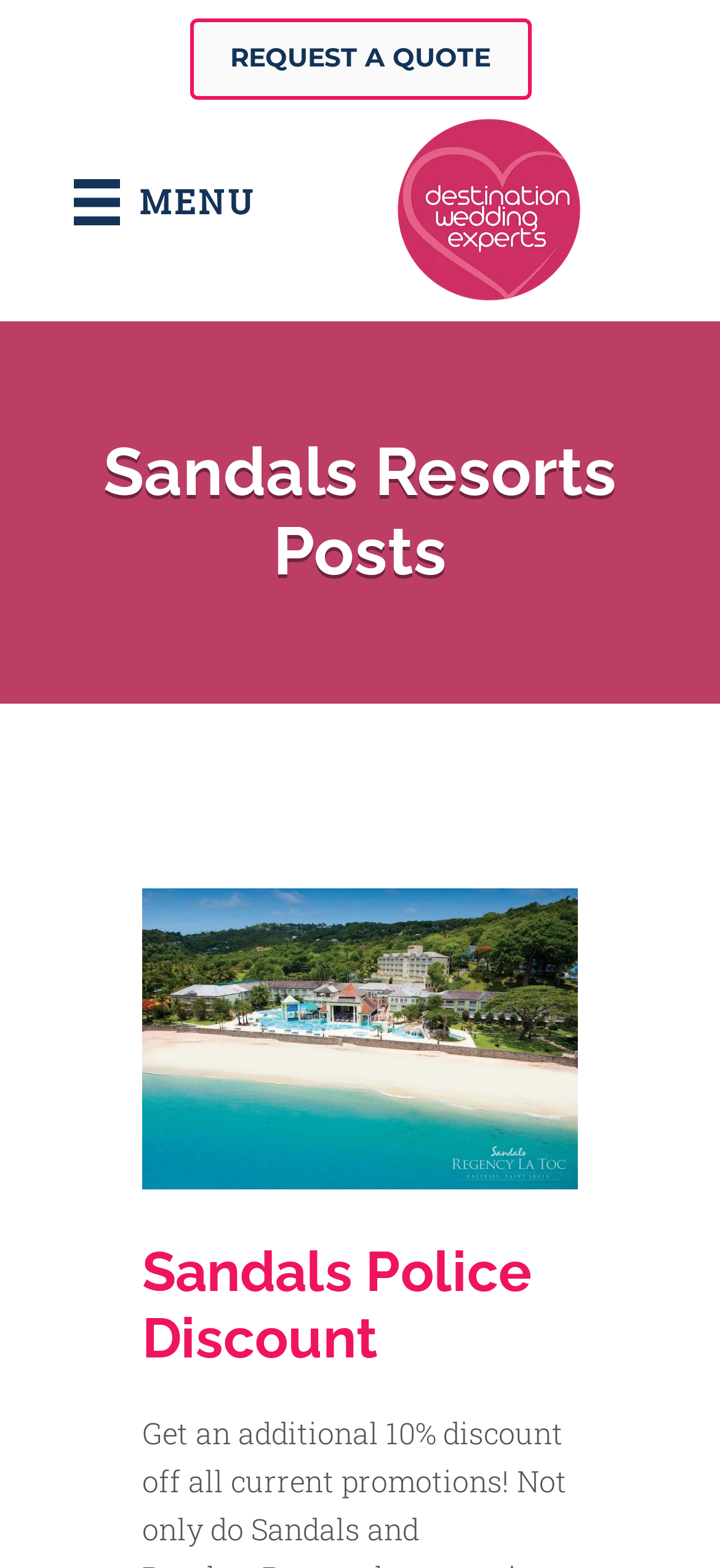Describe all visible elements and their arrangement on the webpage.

The webpage is about Sandals Resorts, specifically focusing on honeymoon planning and destination wedding planning. At the top left, there is a button labeled "MENU". Next to it, there is a small image. 

On the top center of the page, there is a link "destination wedding 300" accompanied by an image with the same description. 

Below the top section, there is a heading "Sandals Resorts Posts" that spans across the page. 

Under the heading, there are several links and images related to Sandals Resorts. On the left, there is a link "Top Caribbean Resorts - Sandals Regency La Toc St Lucia Golf Resort & Spa" with an accompanying image. Below this link, there is a heading "Sandals Police Discount" with a link sharing the same description, positioned to the right of the previous link.